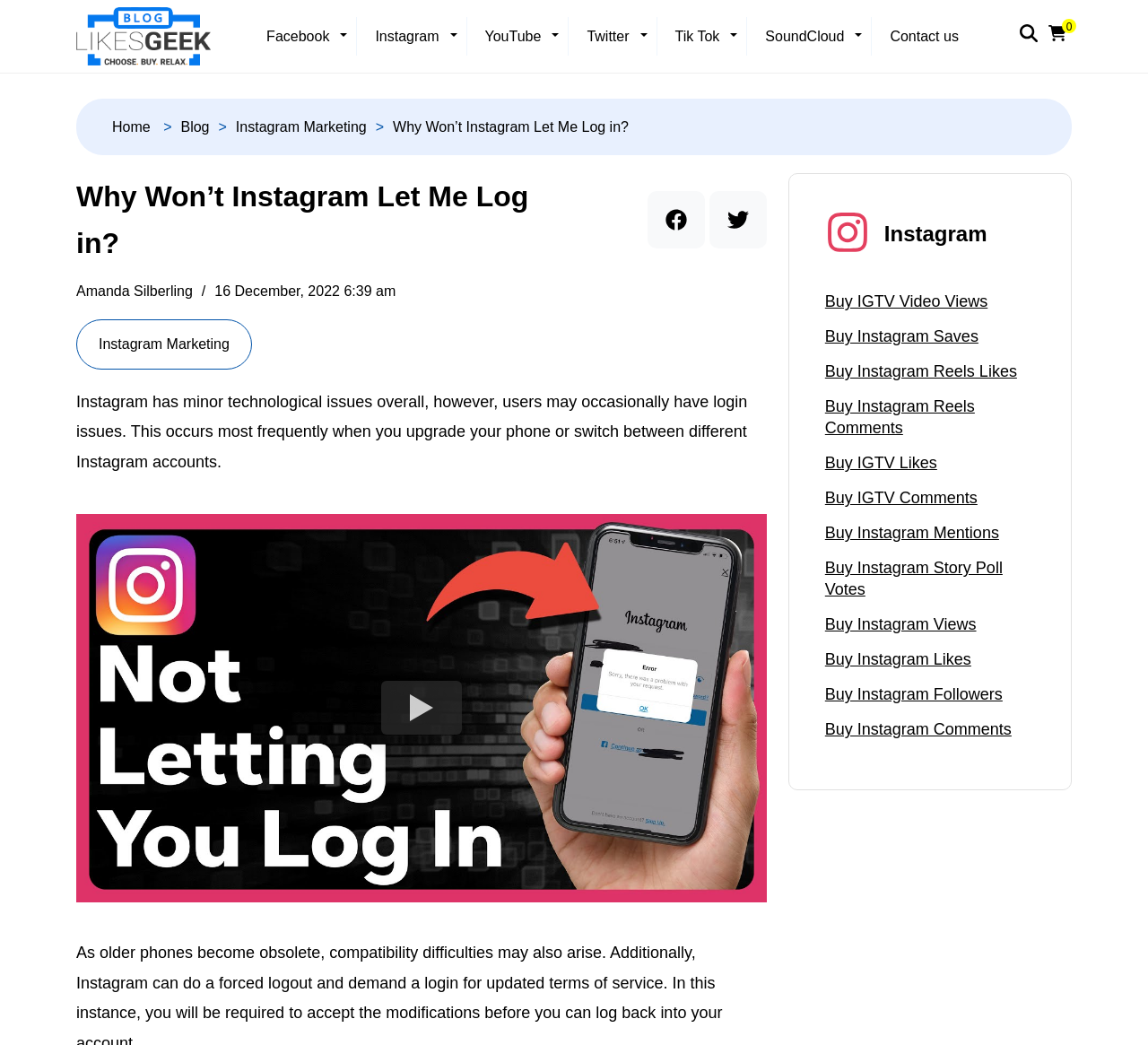What is the date of this article?
Craft a detailed and extensive response to the question.

I found the date of the article by looking at the text element with the OCR text '16 December, 2022 6:39 am' located at [0.187, 0.271, 0.345, 0.286]. This element is a static text element, indicating that it is a non-clickable text element, and its location suggests that it is part of the article's metadata.